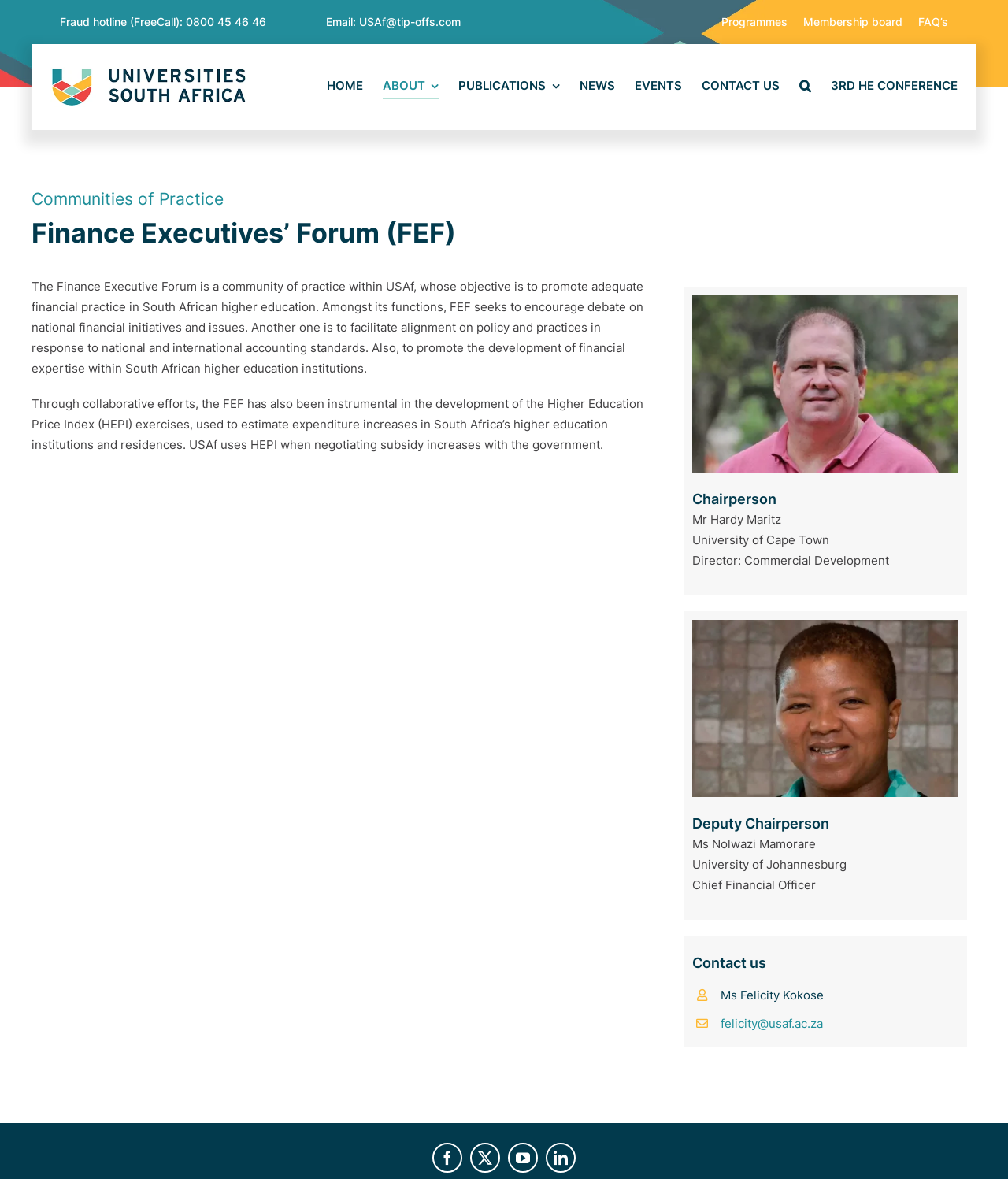Locate the bounding box coordinates of the element's region that should be clicked to carry out the following instruction: "Go to the top of the page". The coordinates need to be four float numbers between 0 and 1, i.e., [left, top, right, bottom].

[0.904, 0.832, 0.941, 0.855]